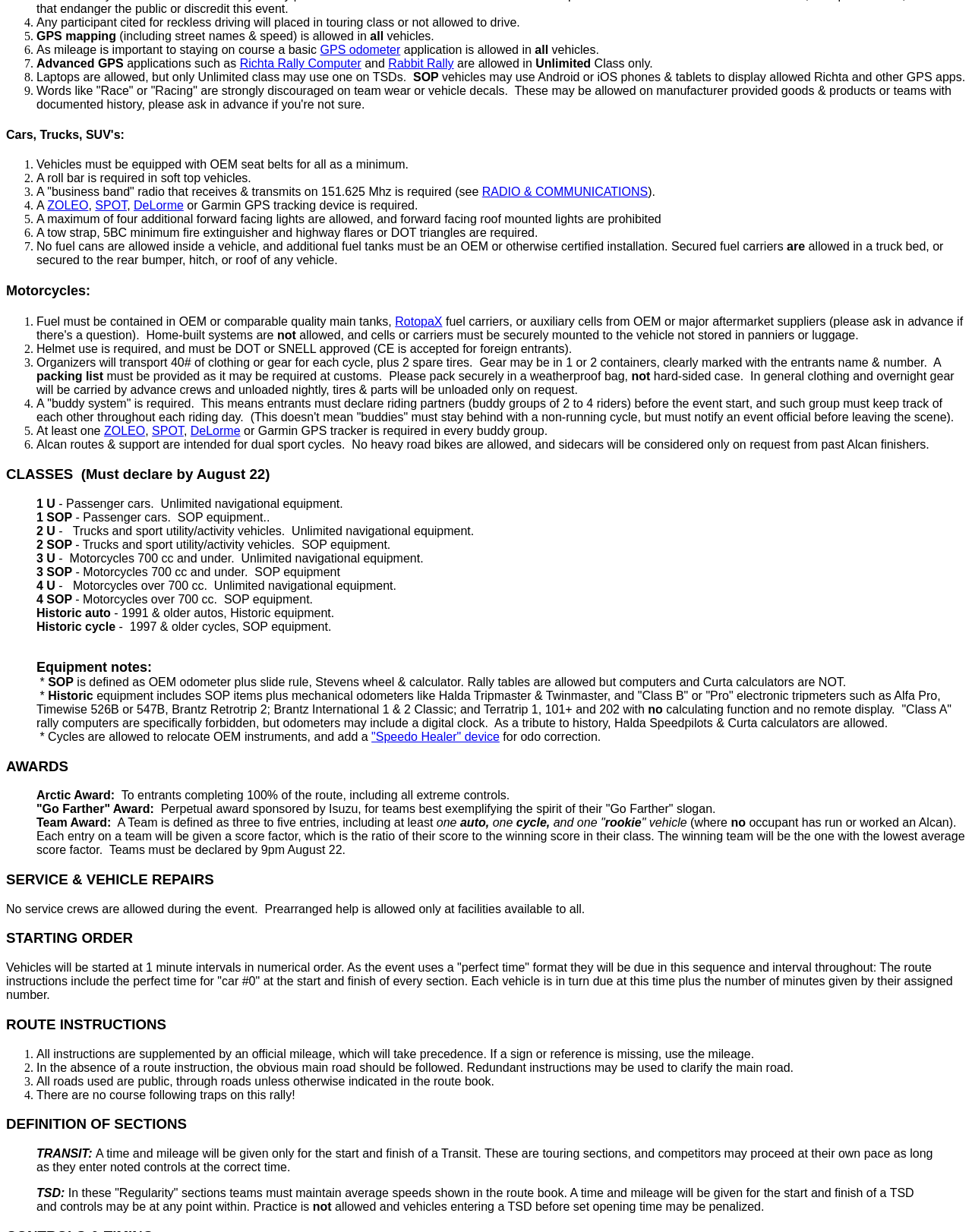Please provide the bounding box coordinates for the UI element as described: "RotopaX". The coordinates must be four floats between 0 and 1, represented as [left, top, right, bottom].

[0.406, 0.256, 0.455, 0.266]